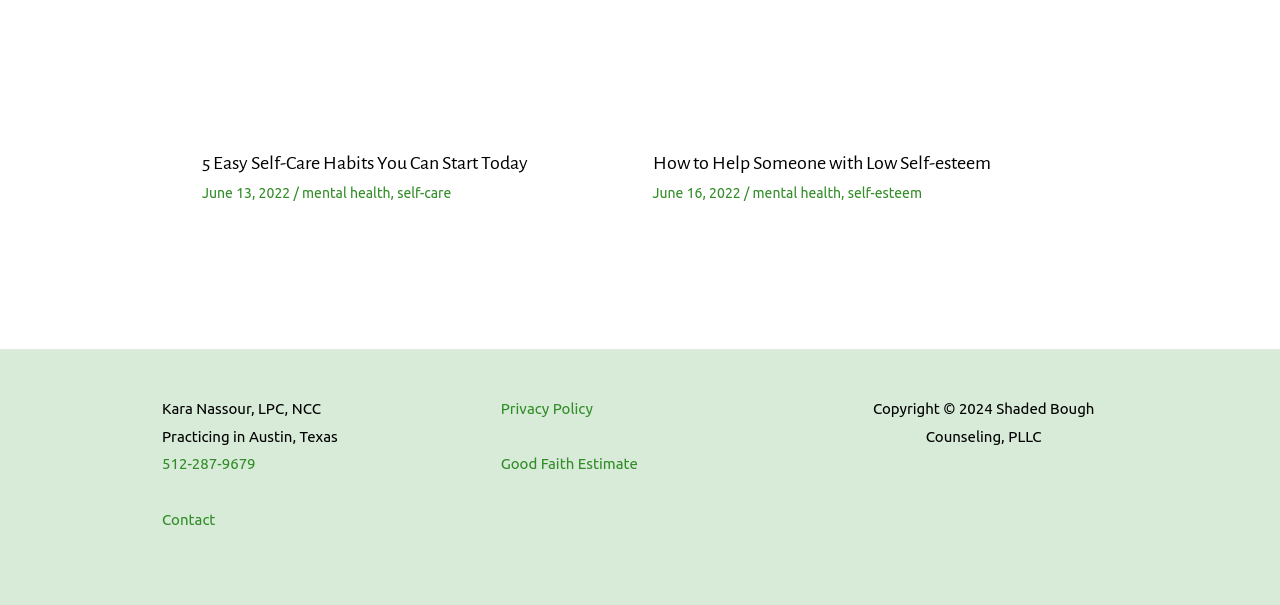What is the date of the latest article?
Using the screenshot, give a one-word or short phrase answer.

June 16, 2022